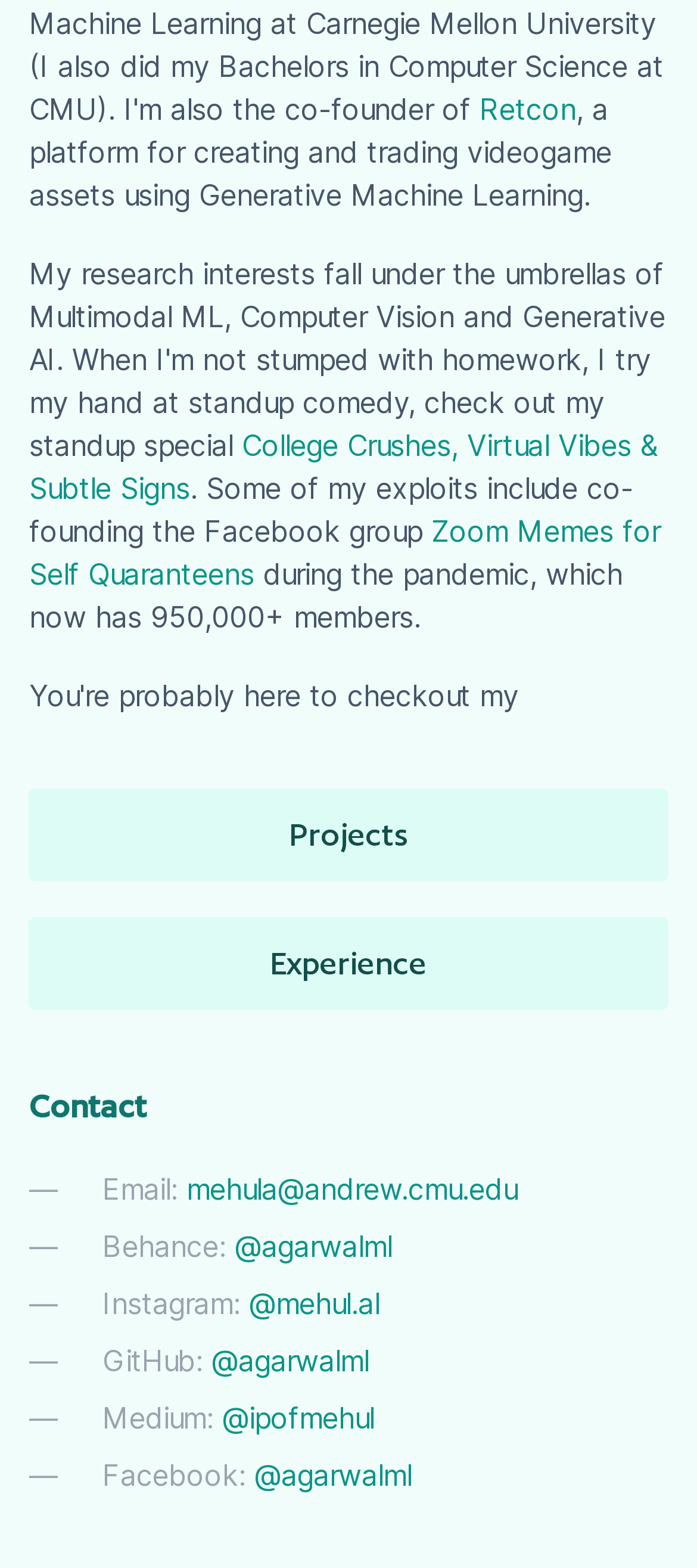Using the provided description: "Zoom Memes for Self Quaranteens", find the bounding box coordinates of the corresponding UI element. The output should be four float numbers between 0 and 1, in the format [left, top, right, bottom].

[0.042, 0.327, 0.947, 0.378]